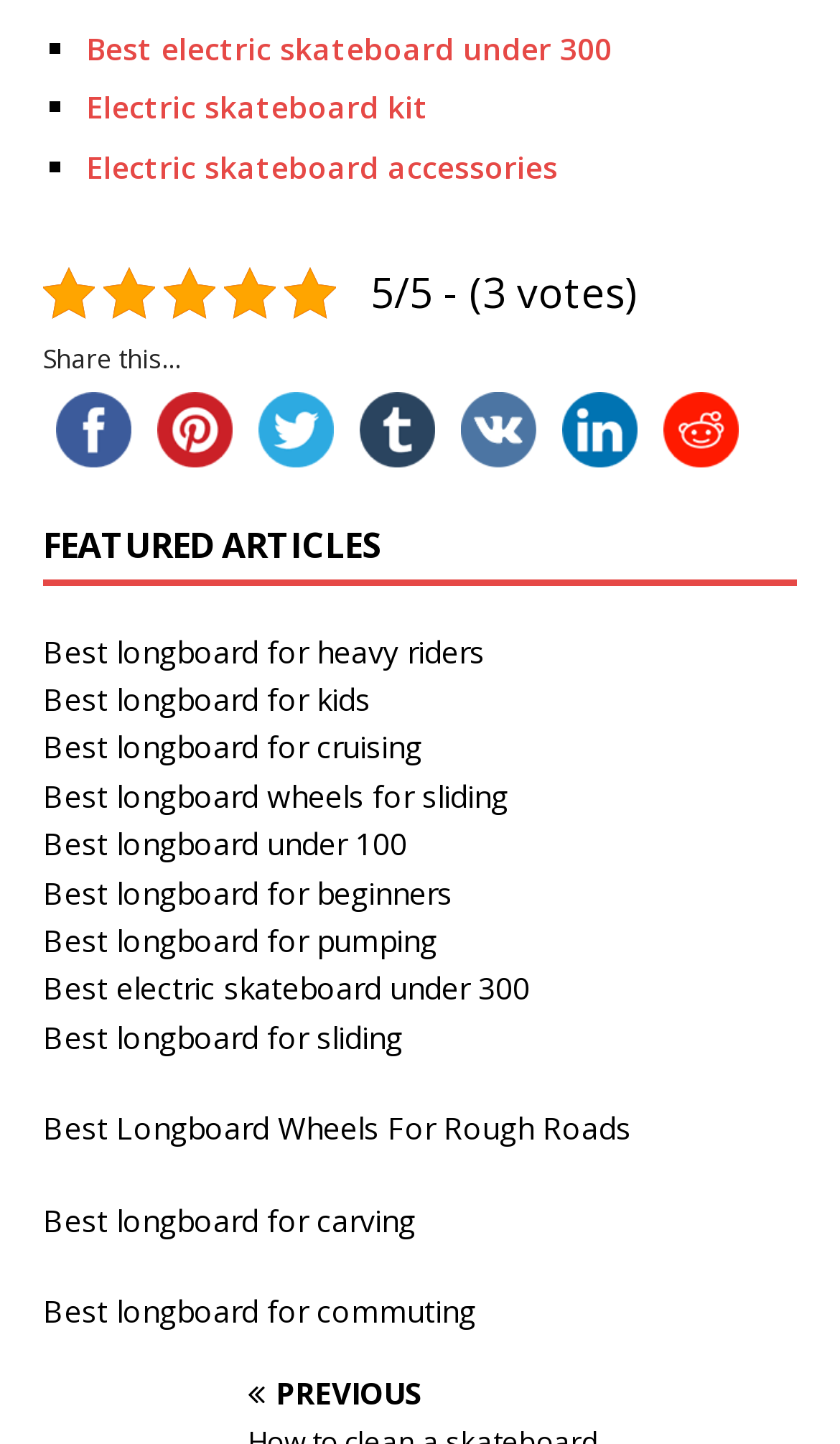Please locate the bounding box coordinates of the element that should be clicked to achieve the given instruction: "Read about the Club's History".

None